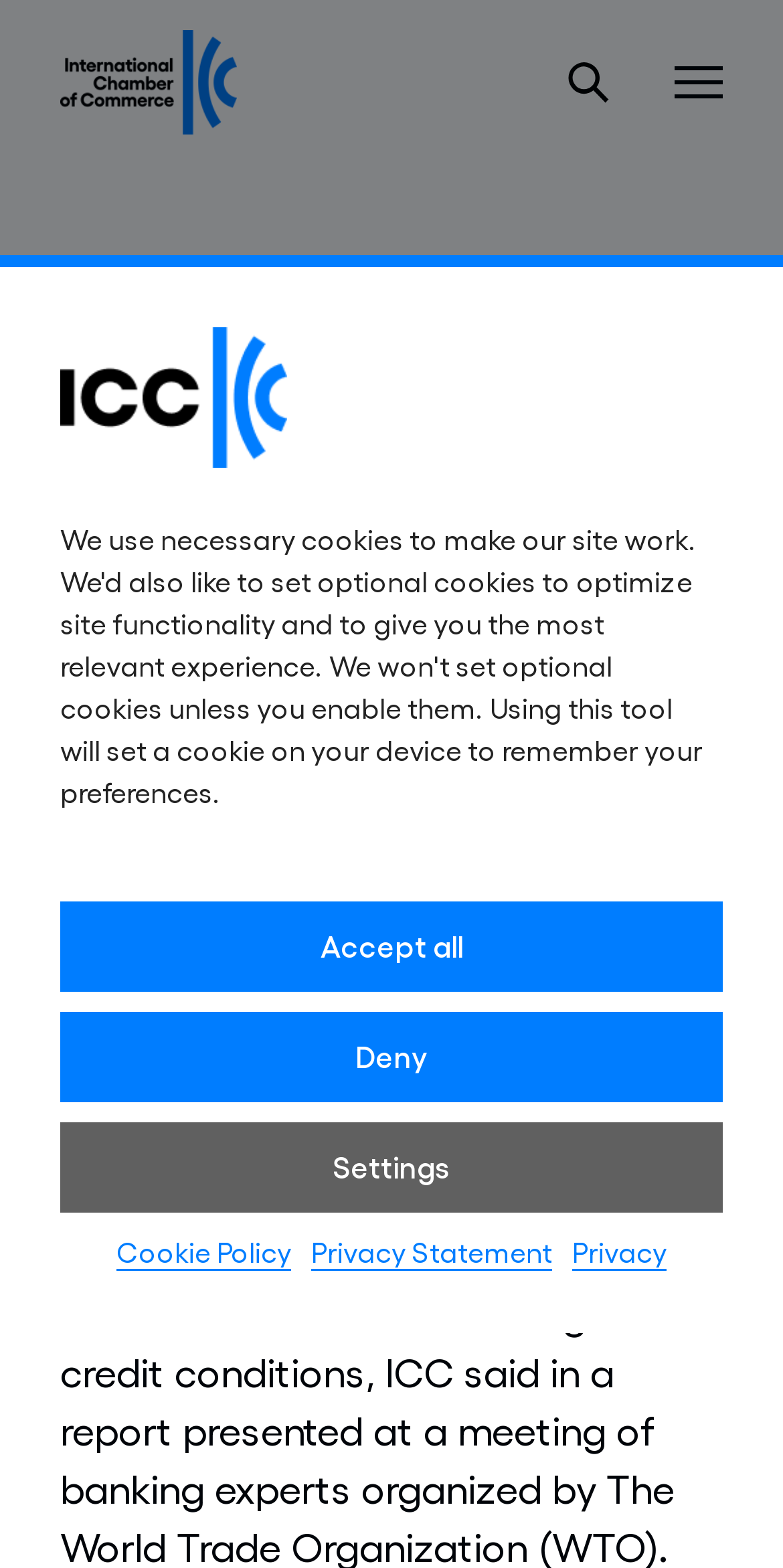Extract the heading text from the webpage.

Trade volume and value decline sharply as a result of crisis